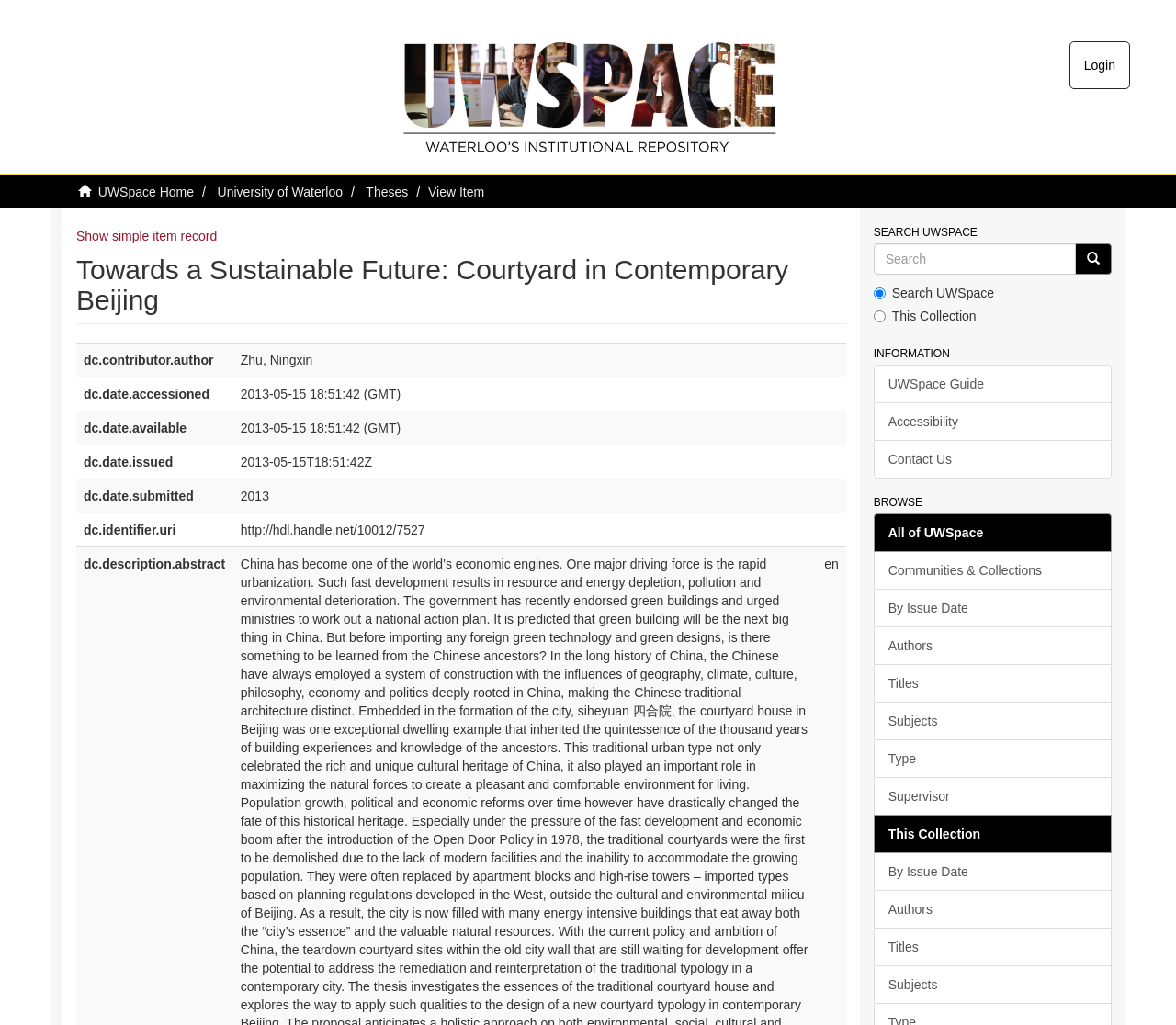Locate the bounding box coordinates of the element that needs to be clicked to carry out the instruction: "View Item". The coordinates should be given as four float numbers ranging from 0 to 1, i.e., [left, top, right, bottom].

[0.364, 0.18, 0.412, 0.194]